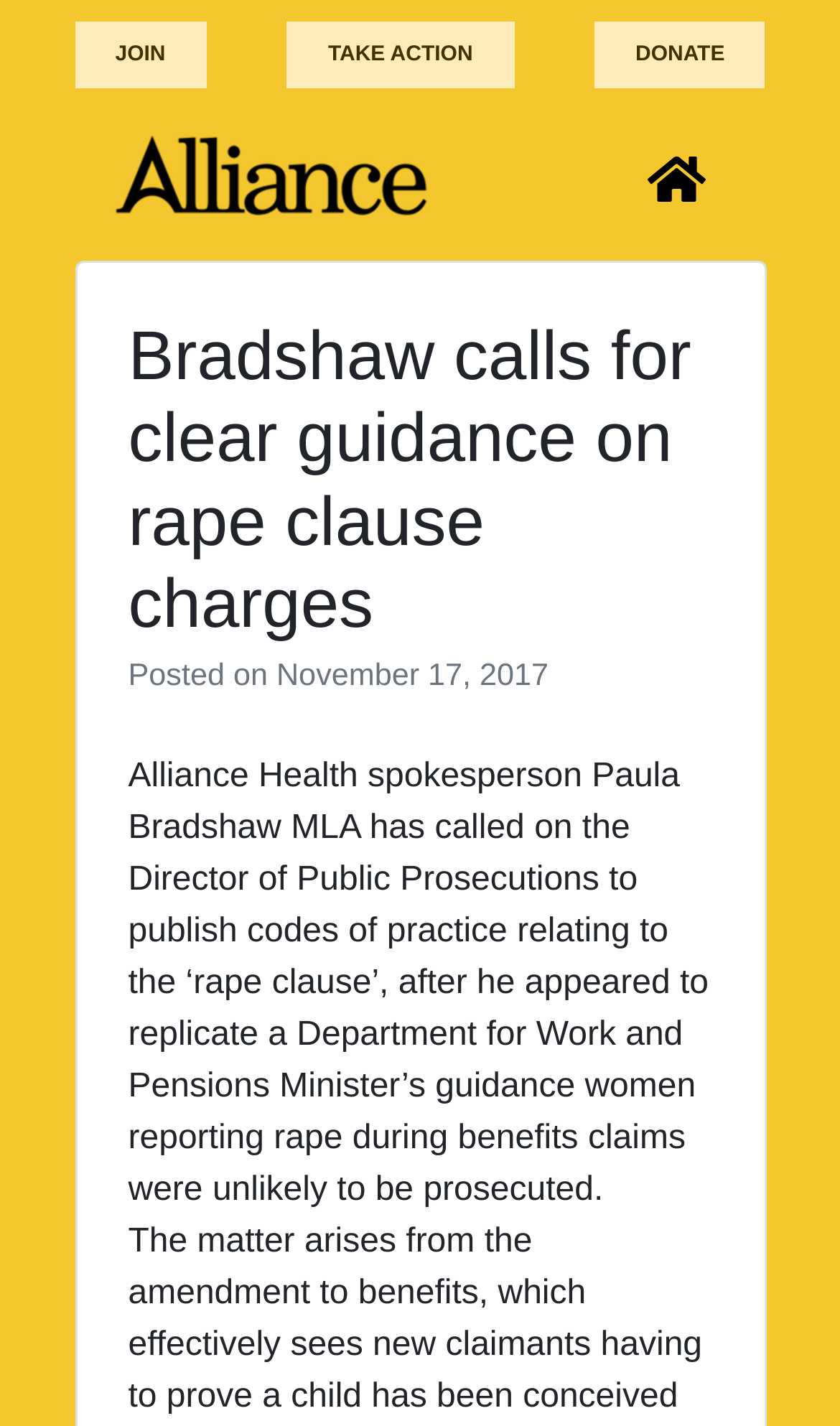Find and extract the text of the primary heading on the webpage.

Bradshaw calls for clear guidance on rape clause charges